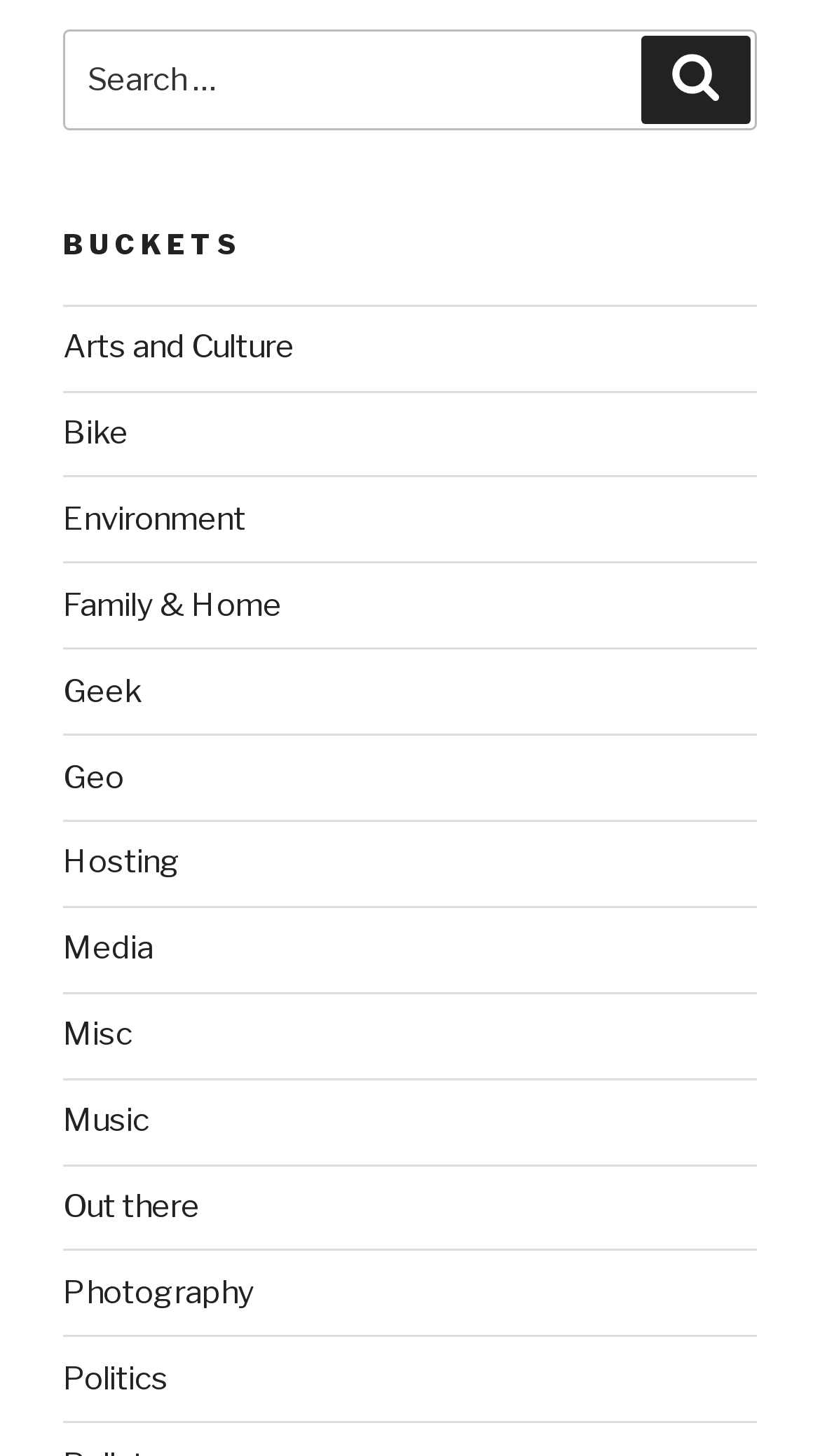How many links are under the 'BUCKETS' heading?
Give a one-word or short-phrase answer derived from the screenshot.

14